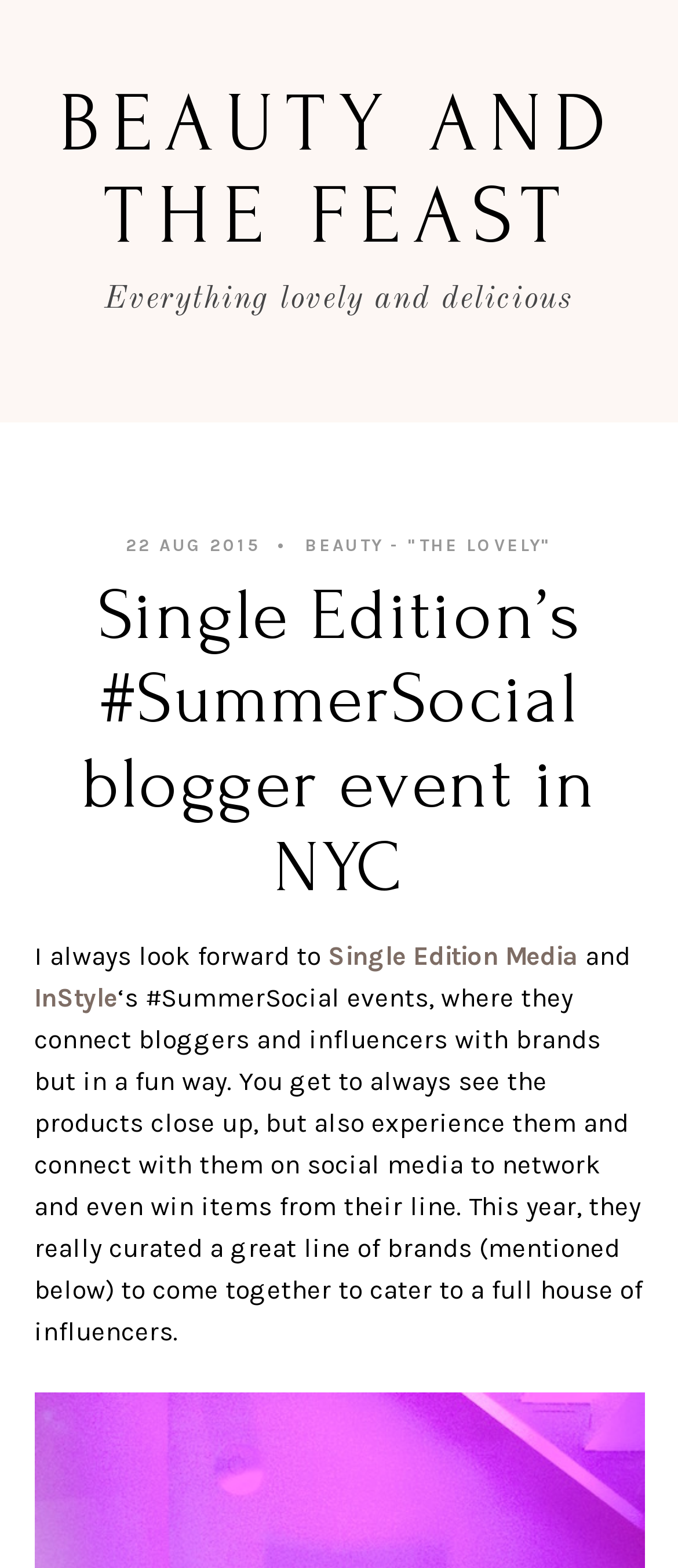Predict the bounding box of the UI element based on the description: "Single Edition Media". The coordinates should be four float numbers between 0 and 1, formatted as [left, top, right, bottom].

[0.483, 0.6, 0.853, 0.62]